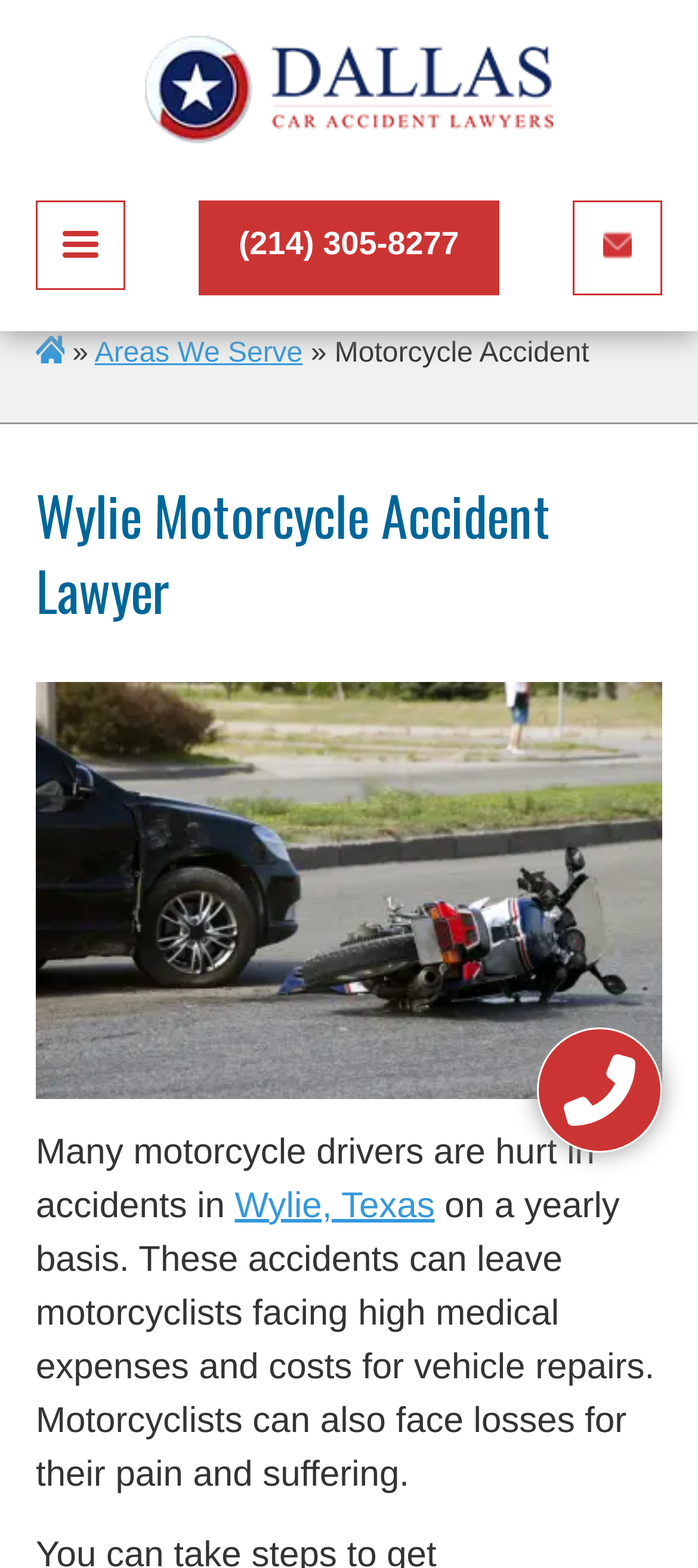Review the image closely and give a comprehensive answer to the question: What is the tone of the webpage?

The tone of the webpage is 'Confidential' as indicated by the text 'EASY. QUICK. CONFIDENTIAL.' which suggests that the lawyers provide confidential services to their clients.